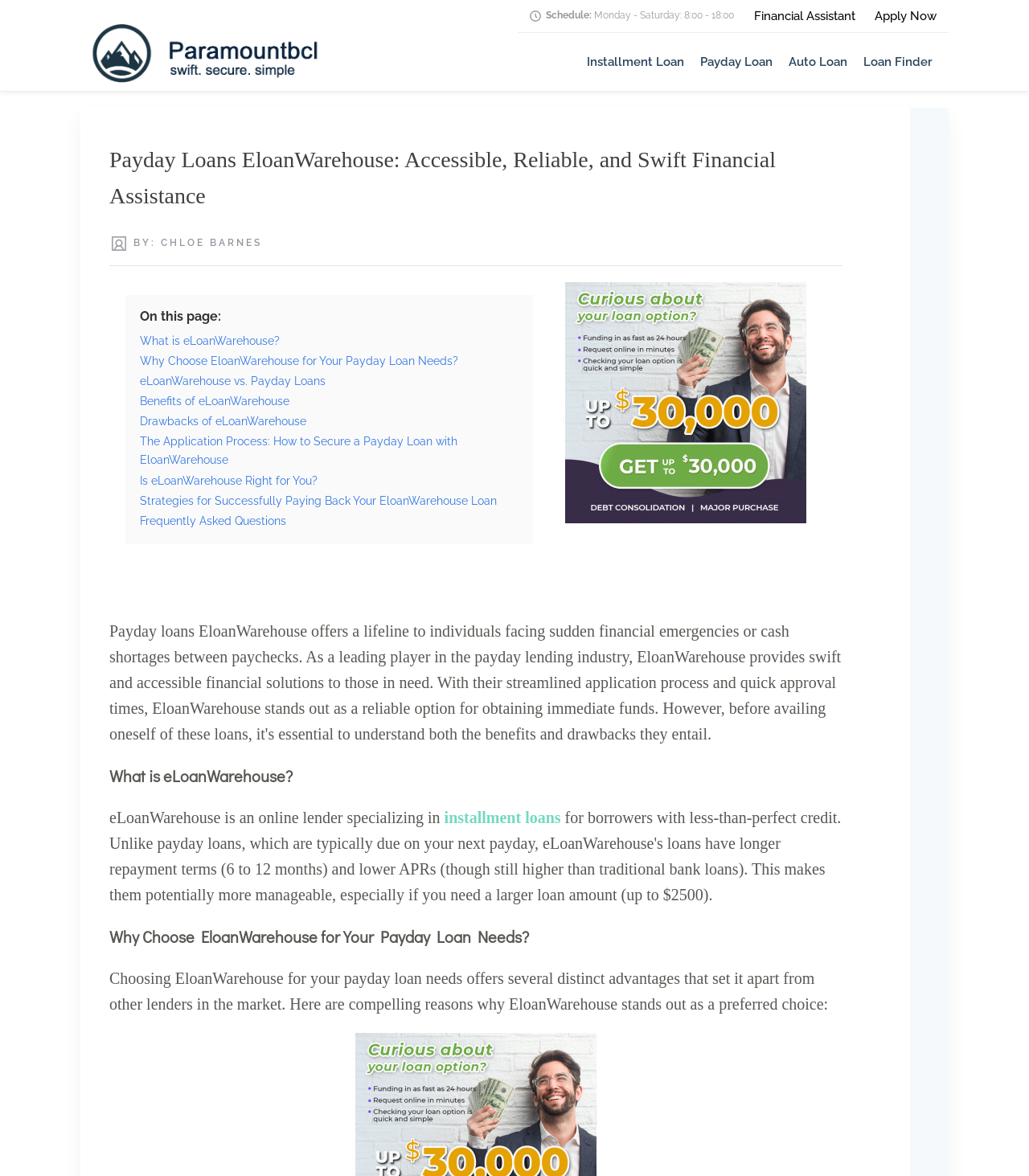What is the name of the company with a clock icon?
From the screenshot, supply a one-word or short-phrase answer.

Paramountbcl